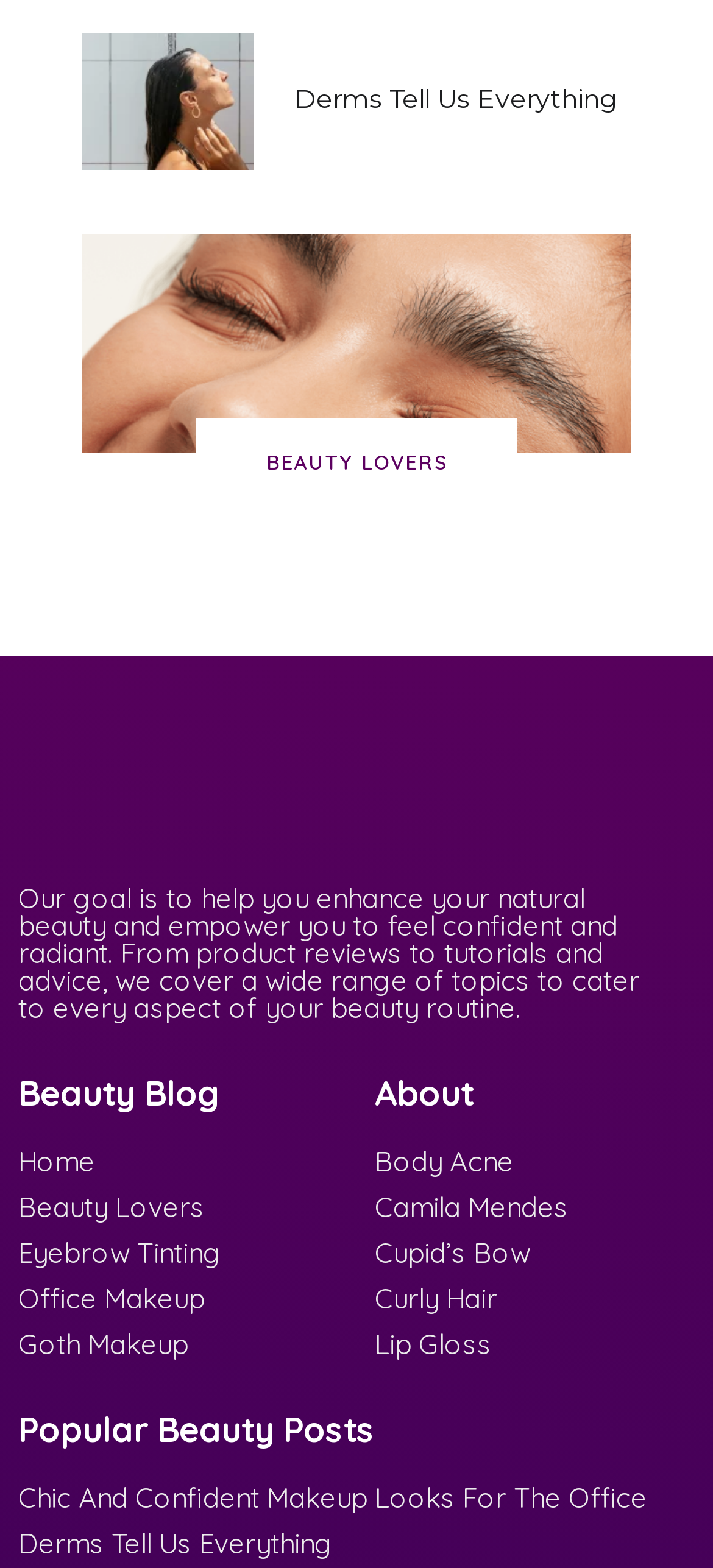Determine the bounding box coordinates of the section to be clicked to follow the instruction: "Click on the 'Derms Tell Us Everything' link". The coordinates should be given as four float numbers between 0 and 1, formatted as [left, top, right, bottom].

[0.115, 0.06, 0.356, 0.085]